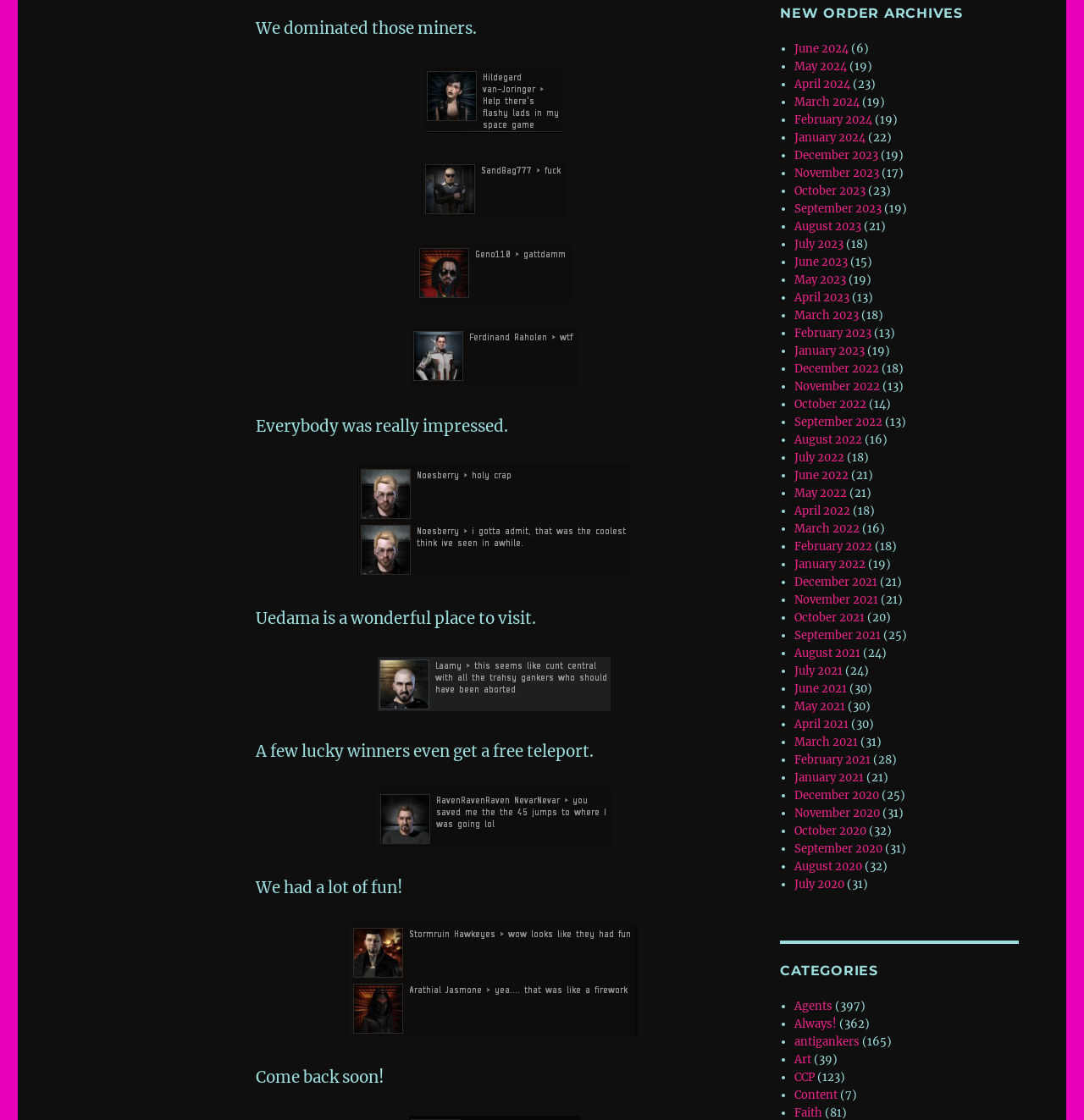Give a concise answer using only one word or phrase for this question:
What is the name of the archives?

New Order Archives